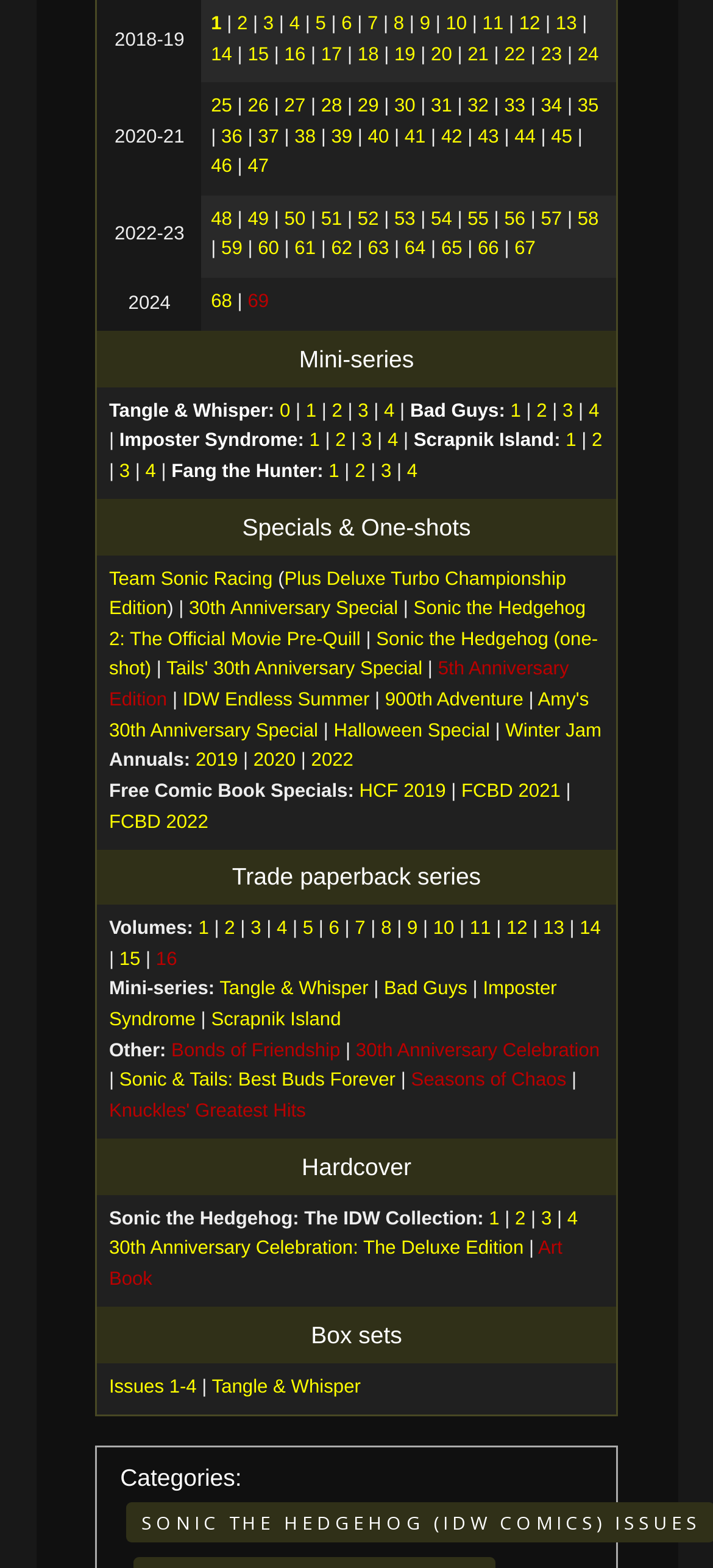What is the pattern of the text in the gridcell elements?
Craft a detailed and extensive response to the question.

The gridcell elements contain text with numbers separated by '|' characters, such as '1 | 2 | 3 | ...'.